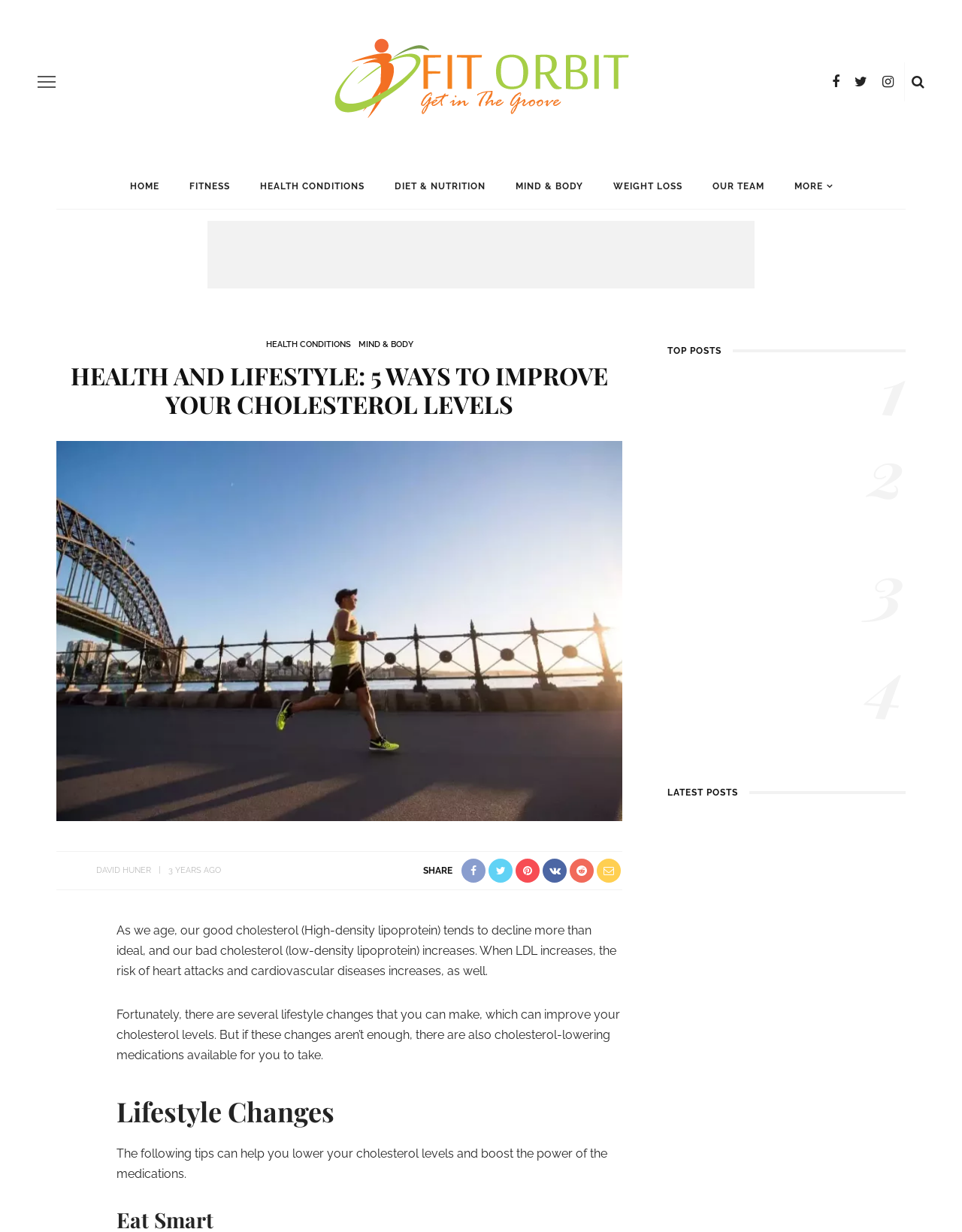Please indicate the bounding box coordinates for the clickable area to complete the following task: "Click on the 'FITNESS' link". The coordinates should be specified as four float numbers between 0 and 1, i.e., [left, top, right, bottom].

[0.181, 0.133, 0.254, 0.17]